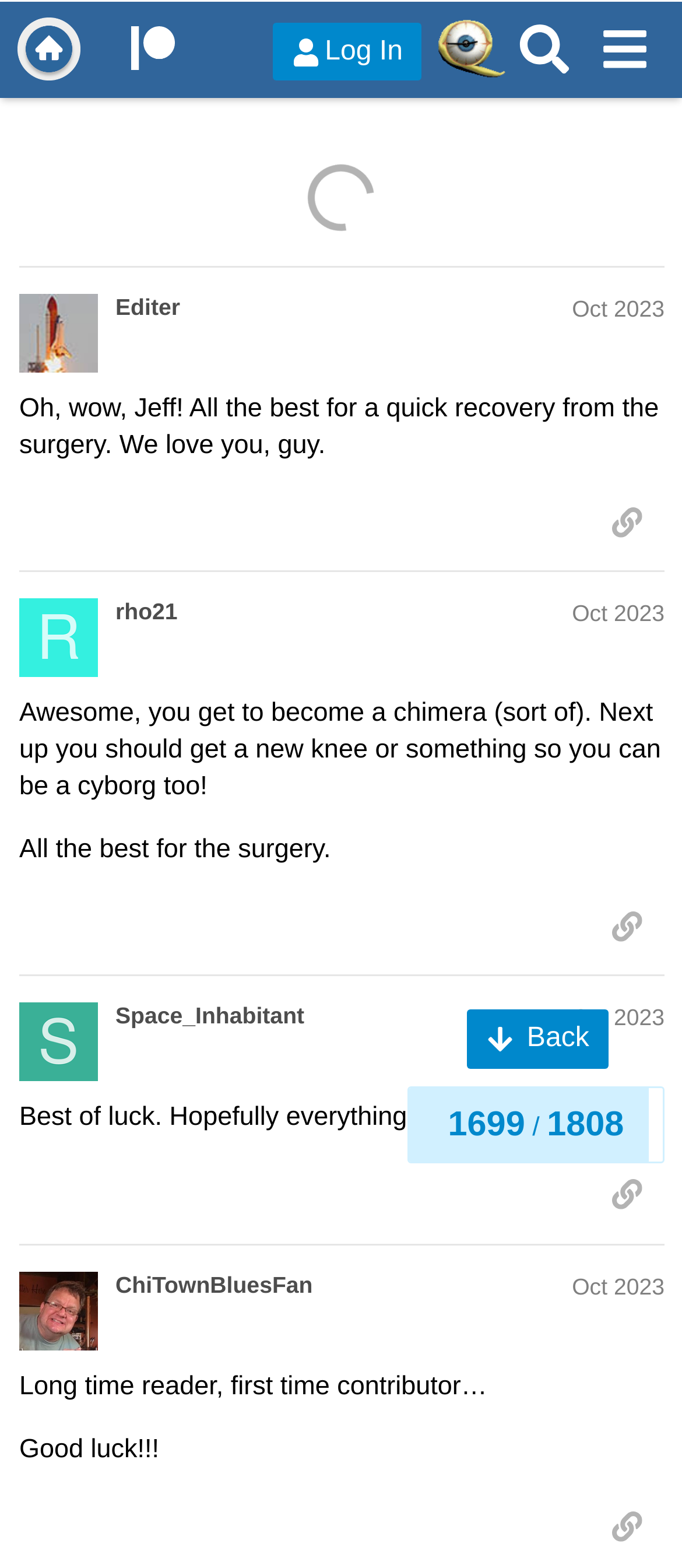Could you determine the bounding box coordinates of the clickable element to complete the instruction: "Share a link to post #1717"? Provide the coordinates as four float numbers between 0 and 1, i.e., [left, top, right, bottom].

[0.864, 0.844, 0.974, 0.887]